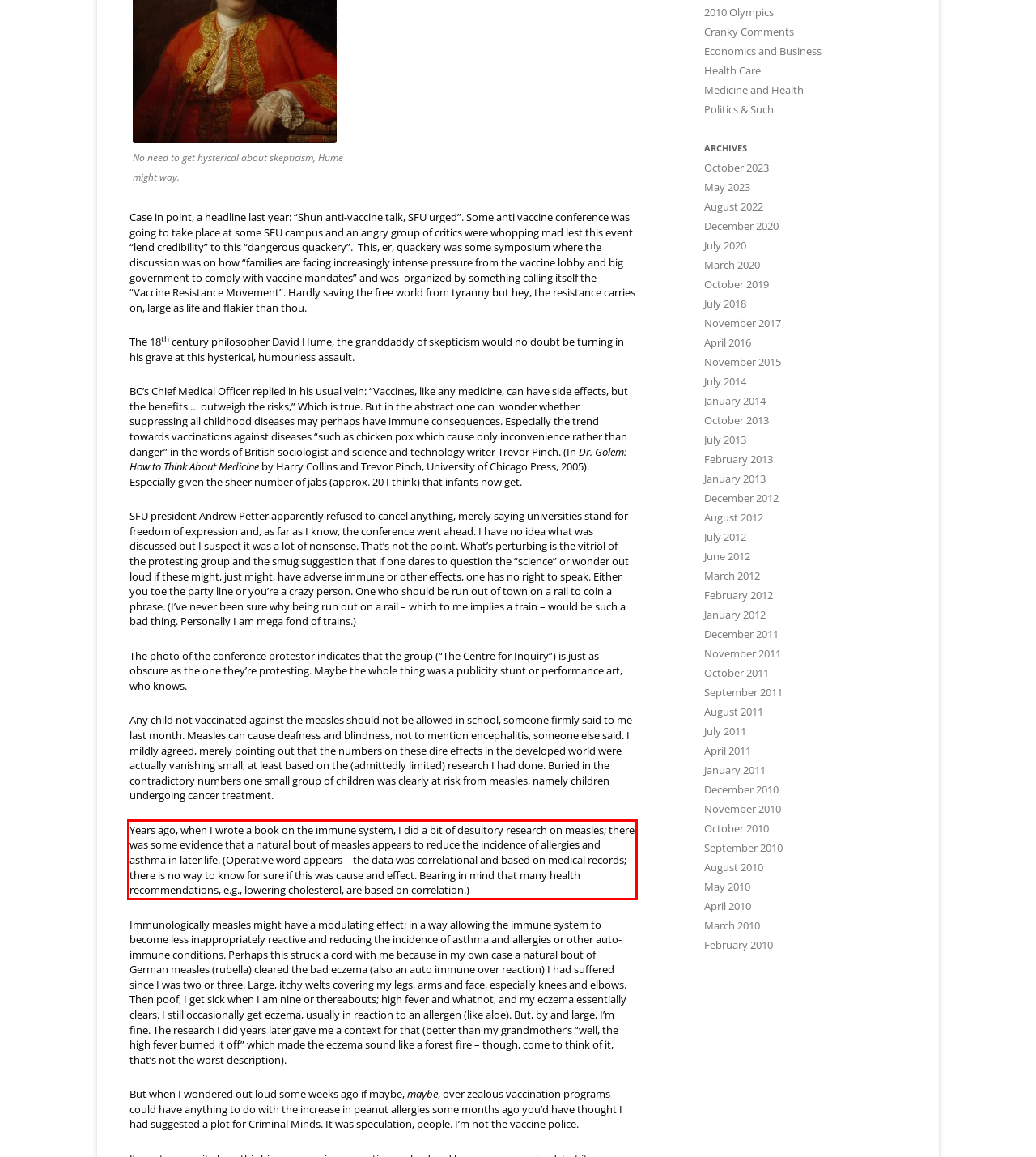The screenshot you have been given contains a UI element surrounded by a red rectangle. Use OCR to read and extract the text inside this red rectangle.

Years ago, when I wrote a book on the immune system, I did a bit of desultory research on measles; there was some evidence that a natural bout of measles appears to reduce the incidence of allergies and asthma in later life. (Operative word appears – the data was correlational and based on medical records; there is no way to know for sure if this was cause and effect. Bearing in mind that many health recommendations, e.g., lowering cholesterol, are based on correlation.)